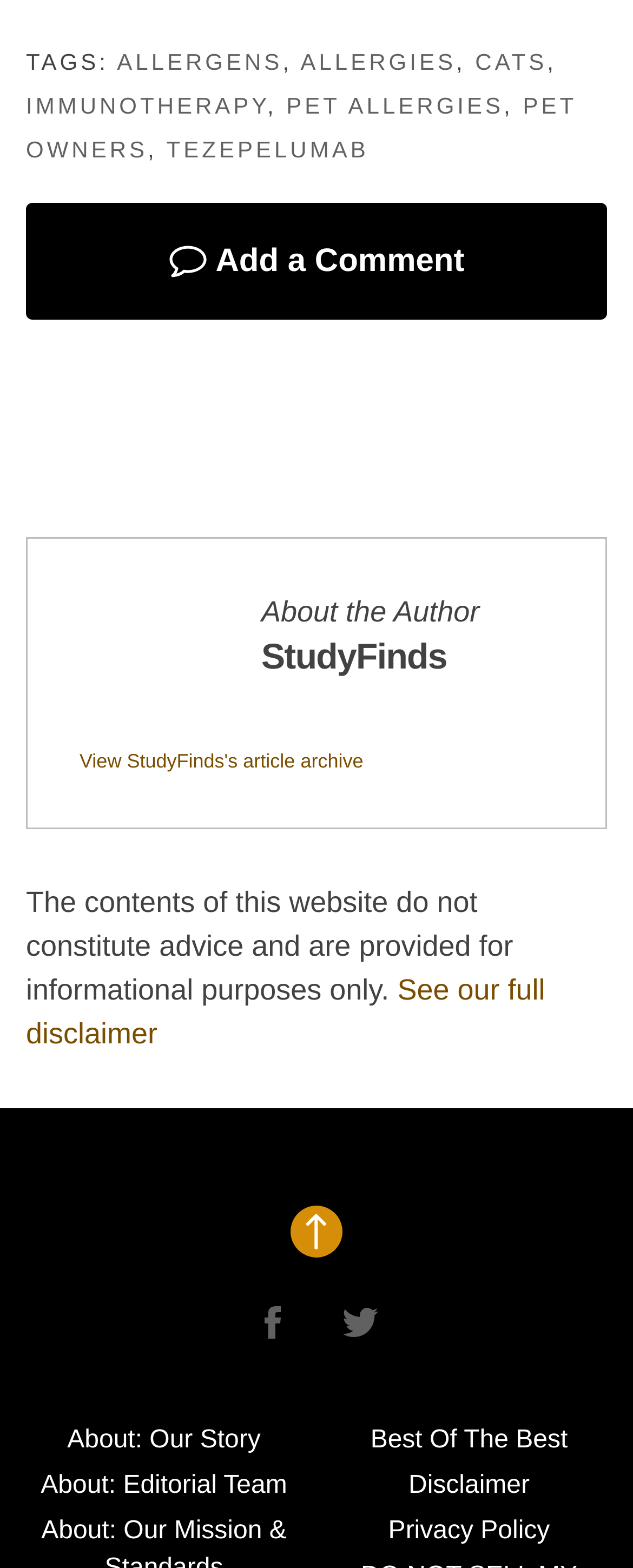Please find the bounding box coordinates of the element's region to be clicked to carry out this instruction: "Follow on Google News".

[0.115, 0.237, 0.885, 0.322]